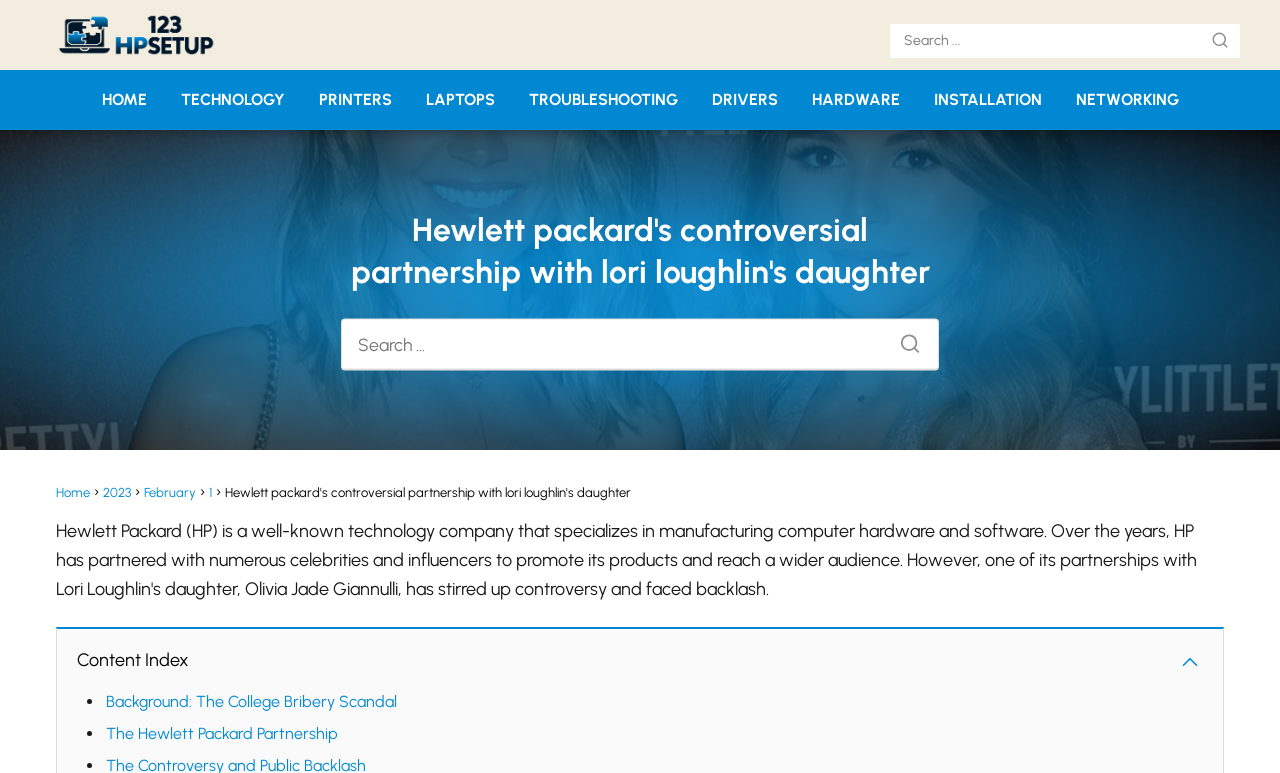Locate the bounding box coordinates of the area to click to fulfill this instruction: "Click on the Search button". The bounding box should be presented as four float numbers between 0 and 1, in the order [left, top, right, bottom].

[0.69, 0.412, 0.721, 0.464]